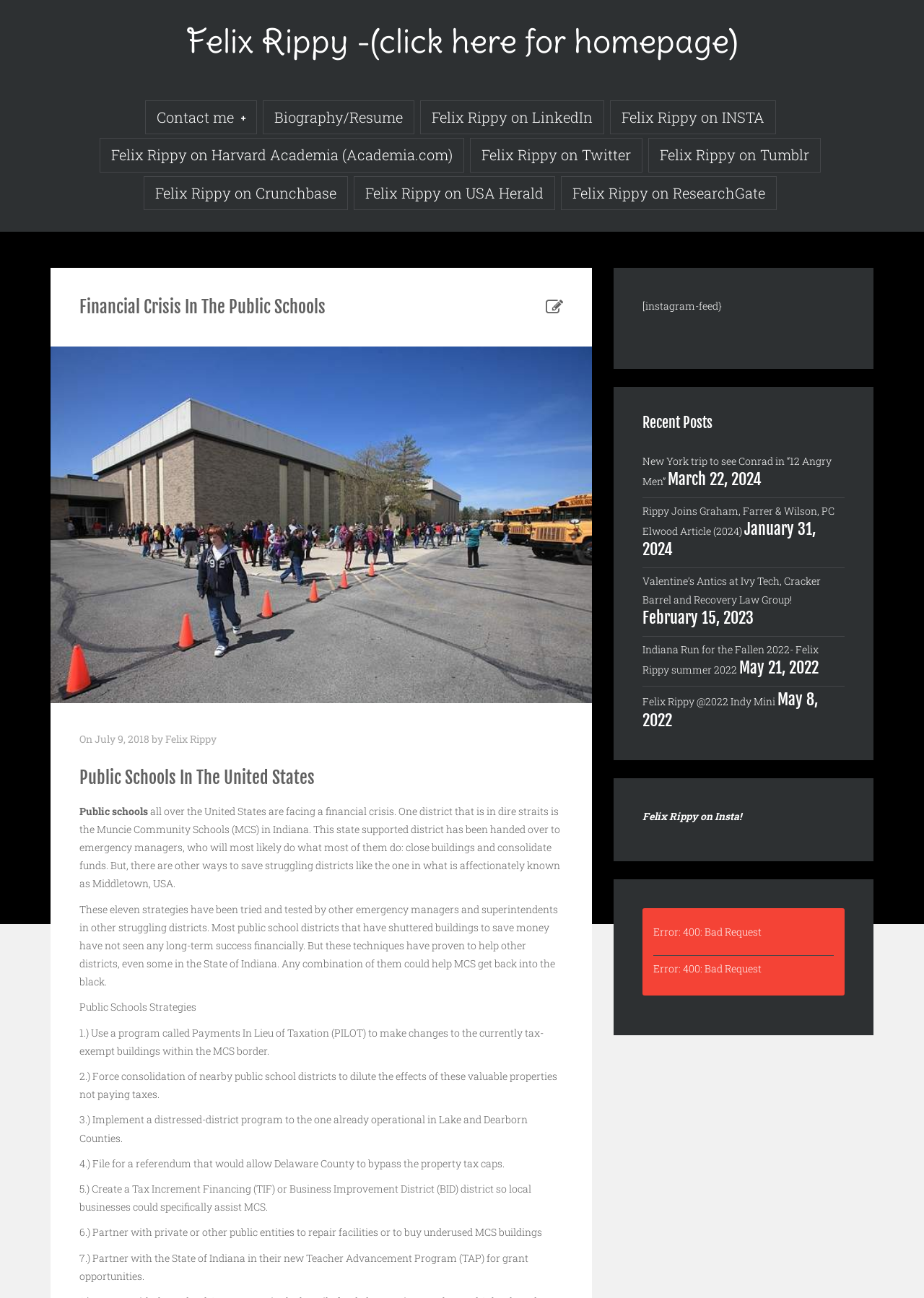Please locate the bounding box coordinates of the element's region that needs to be clicked to follow the instruction: "Read the recent post 'New York trip to see Conrad in “12 Angry Men”'". The bounding box coordinates should be provided as four float numbers between 0 and 1, i.e., [left, top, right, bottom].

[0.695, 0.35, 0.9, 0.376]